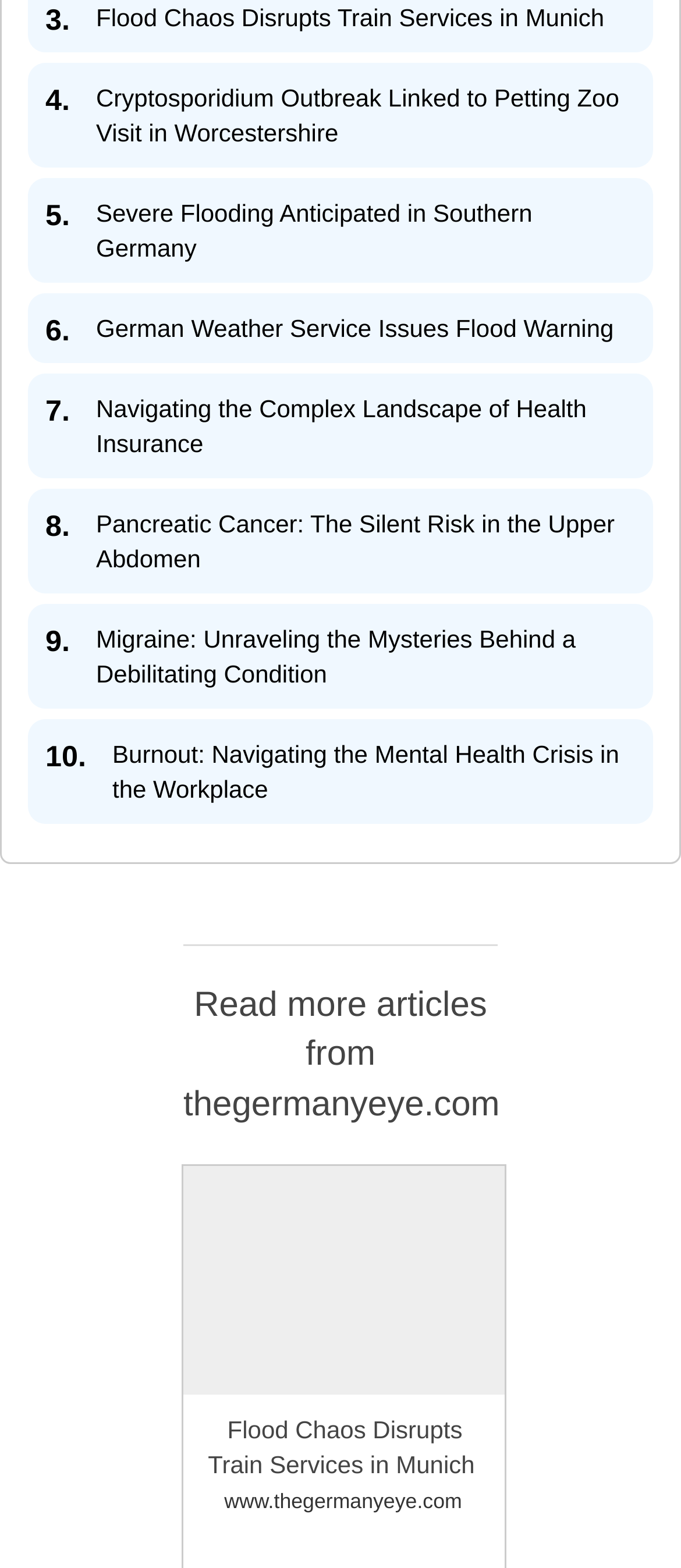Determine the bounding box coordinates of the UI element that matches the following description: "PKV Cost comparison tool". The coordinates should be four float numbers between 0 and 1 in the format [left, top, right, bottom].

[0.237, 0.207, 0.656, 0.225]